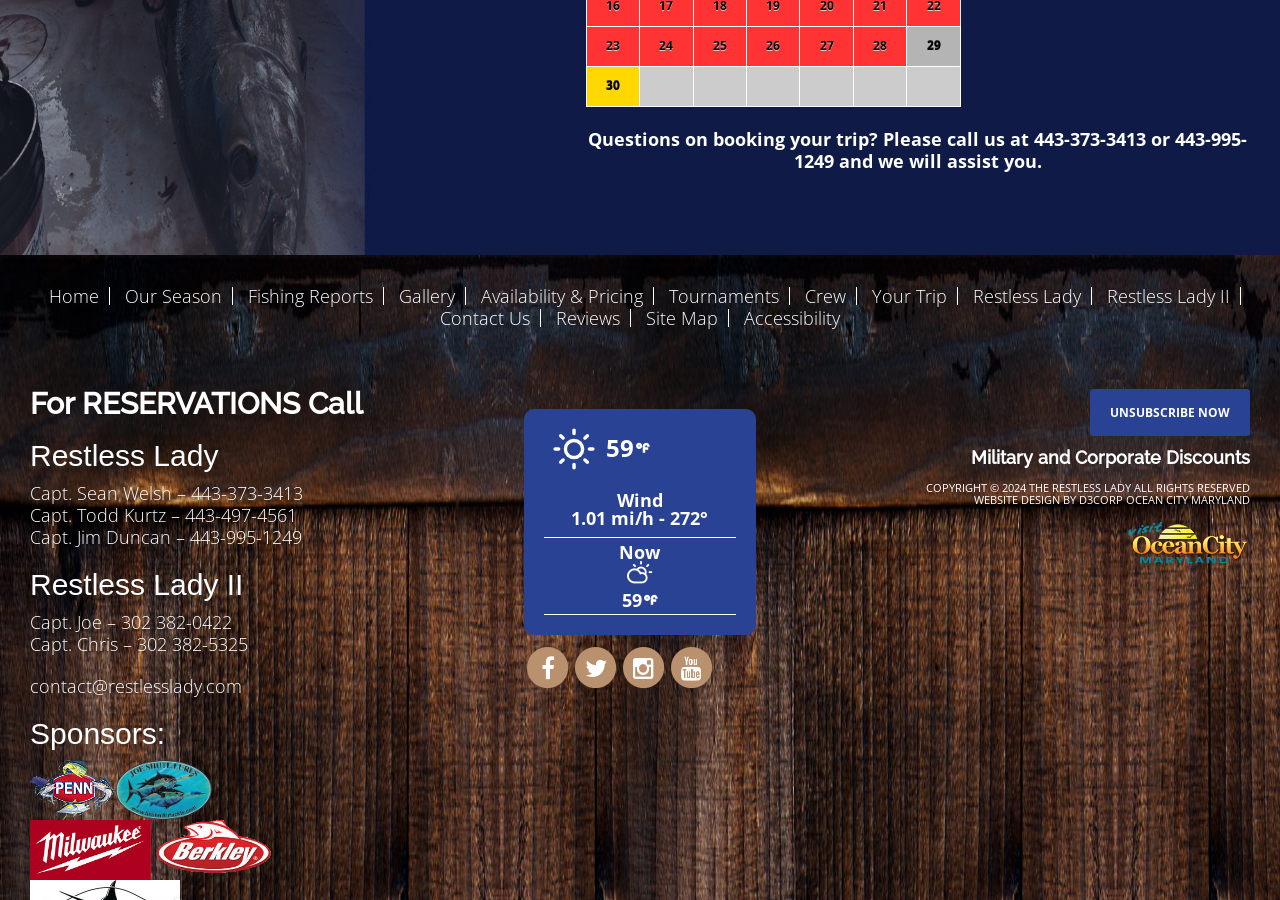Please identify the bounding box coordinates of where to click in order to follow the instruction: "Call 443-373-3413 for reservations".

[0.149, 0.534, 0.237, 0.561]